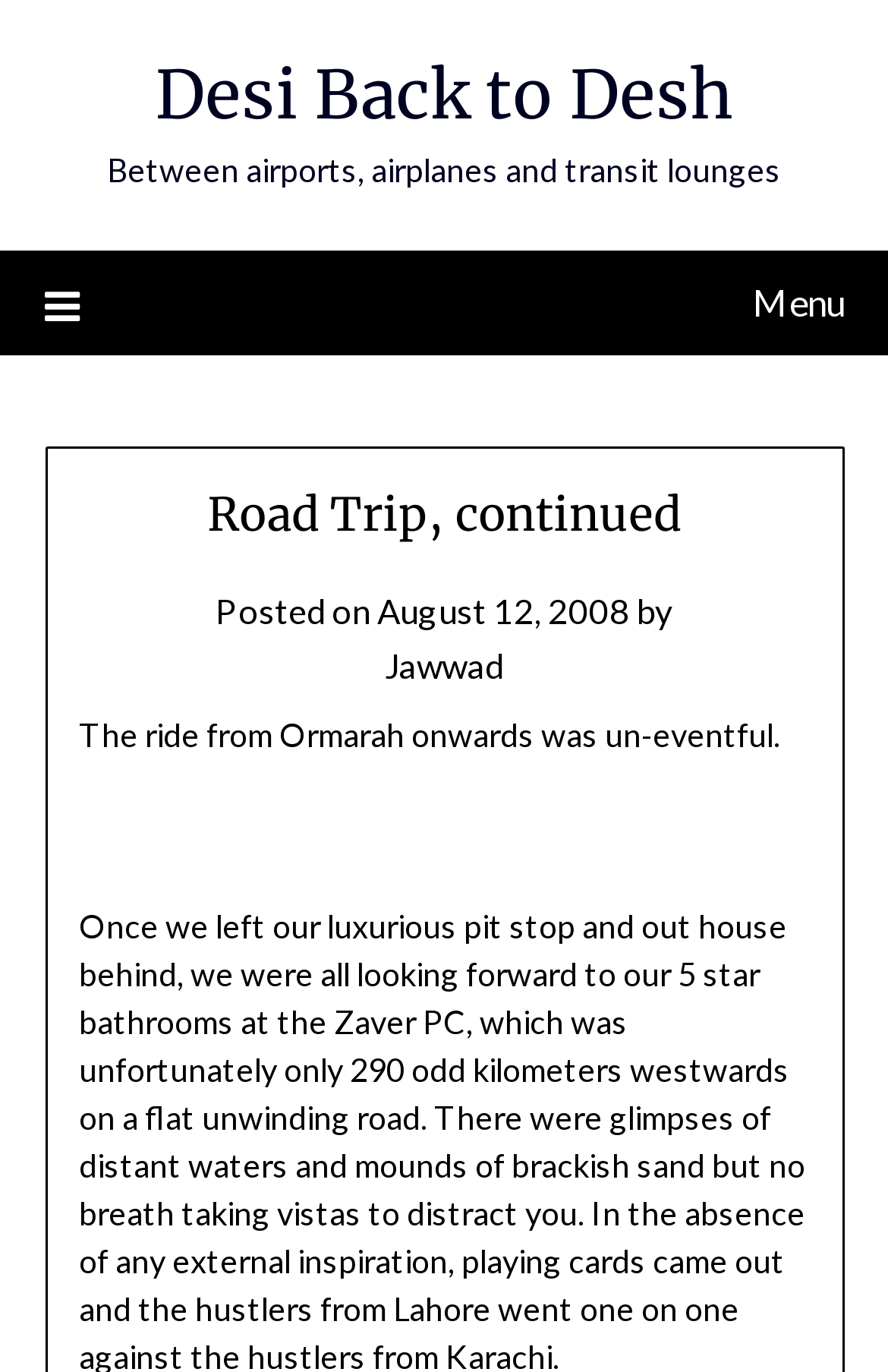What is the author's name?
Using the details shown in the screenshot, provide a comprehensive answer to the question.

I found the author's name by looking at the text 'by' followed by a link 'Jawwad' which indicates the author's name.